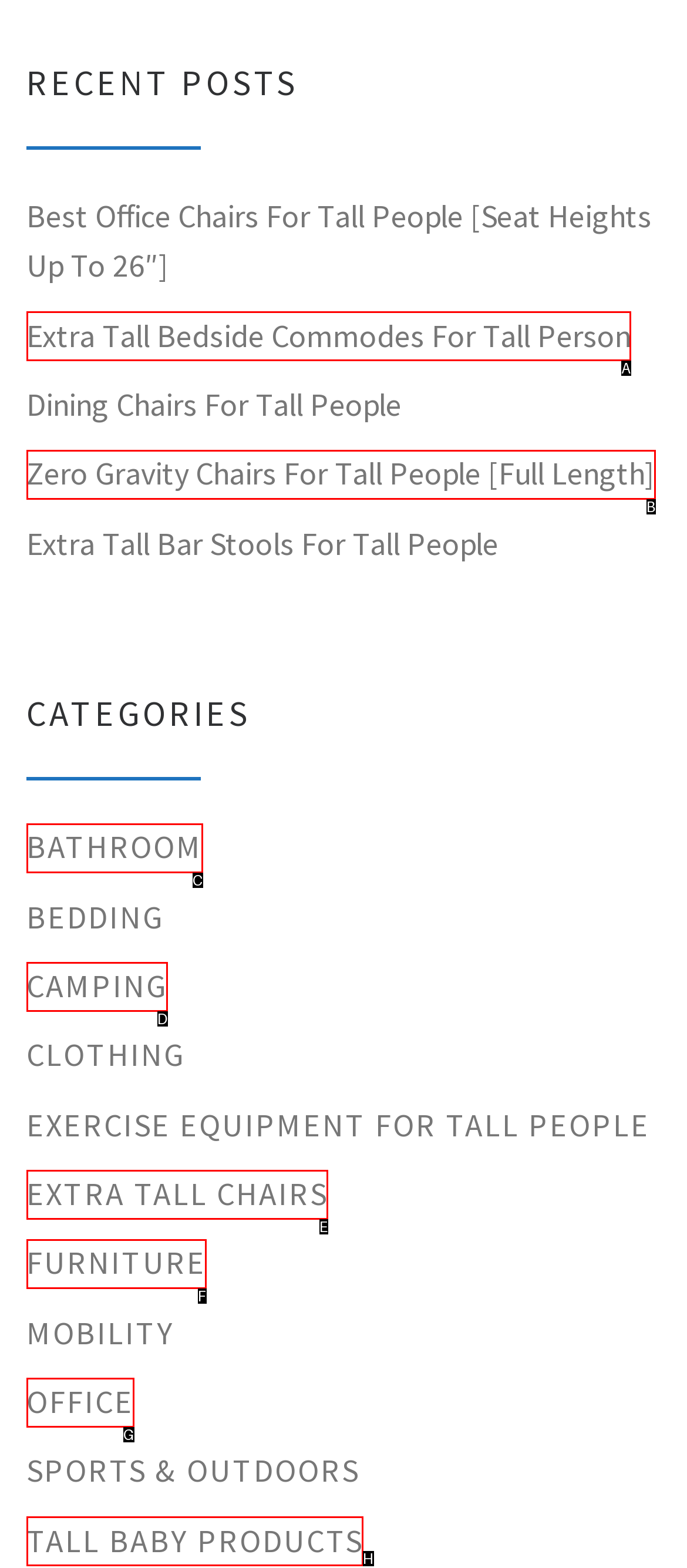Identify which HTML element matches the description: Office. Answer with the correct option's letter.

G